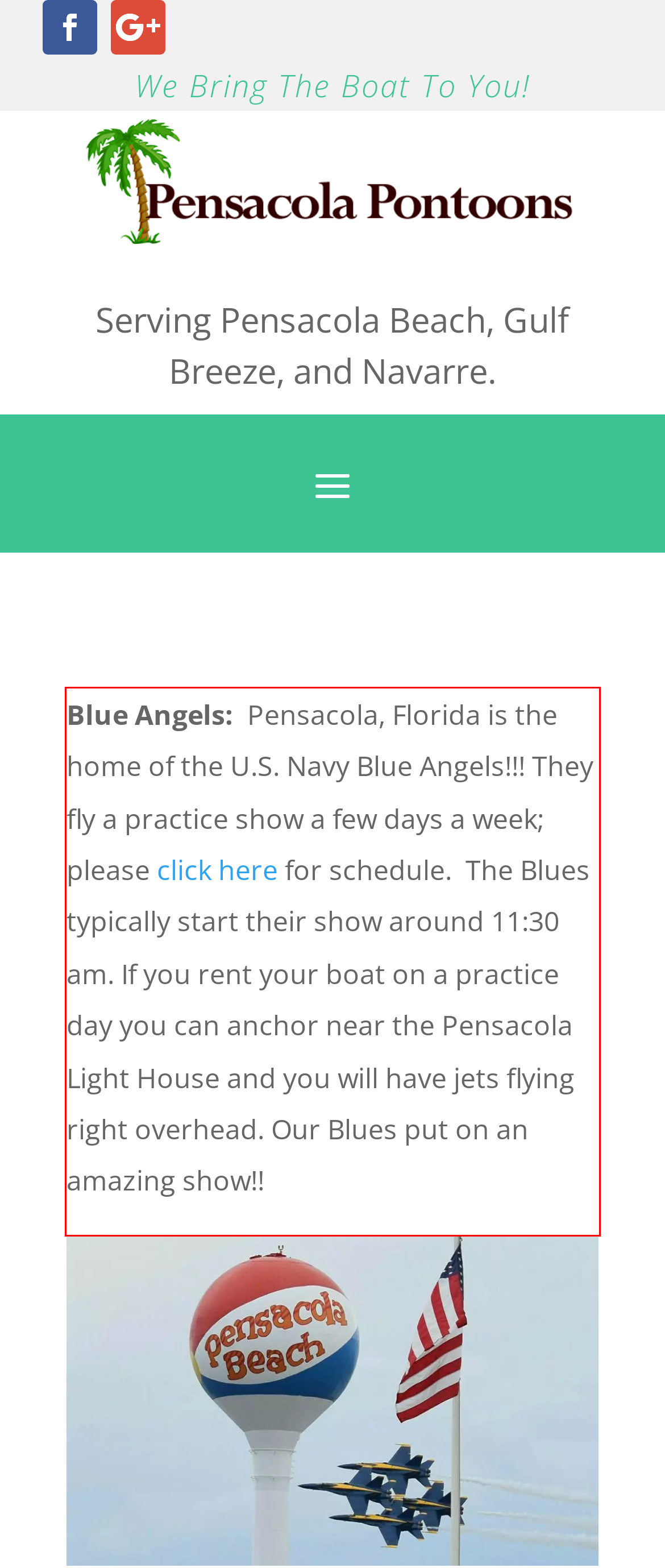In the screenshot of the webpage, find the red bounding box and perform OCR to obtain the text content restricted within this red bounding box.

Blue Angels: Pensacola, Florida is the home of the U.S. Navy Blue Angels!!! They fly a practice show a few days a week; please click here for schedule. The Blues typically start their show around 11:30 am. If you rent your boat on a practice day you can anchor near the Pensacola Light House and you will have jets flying right overhead. Our Blues put on an amazing show!!